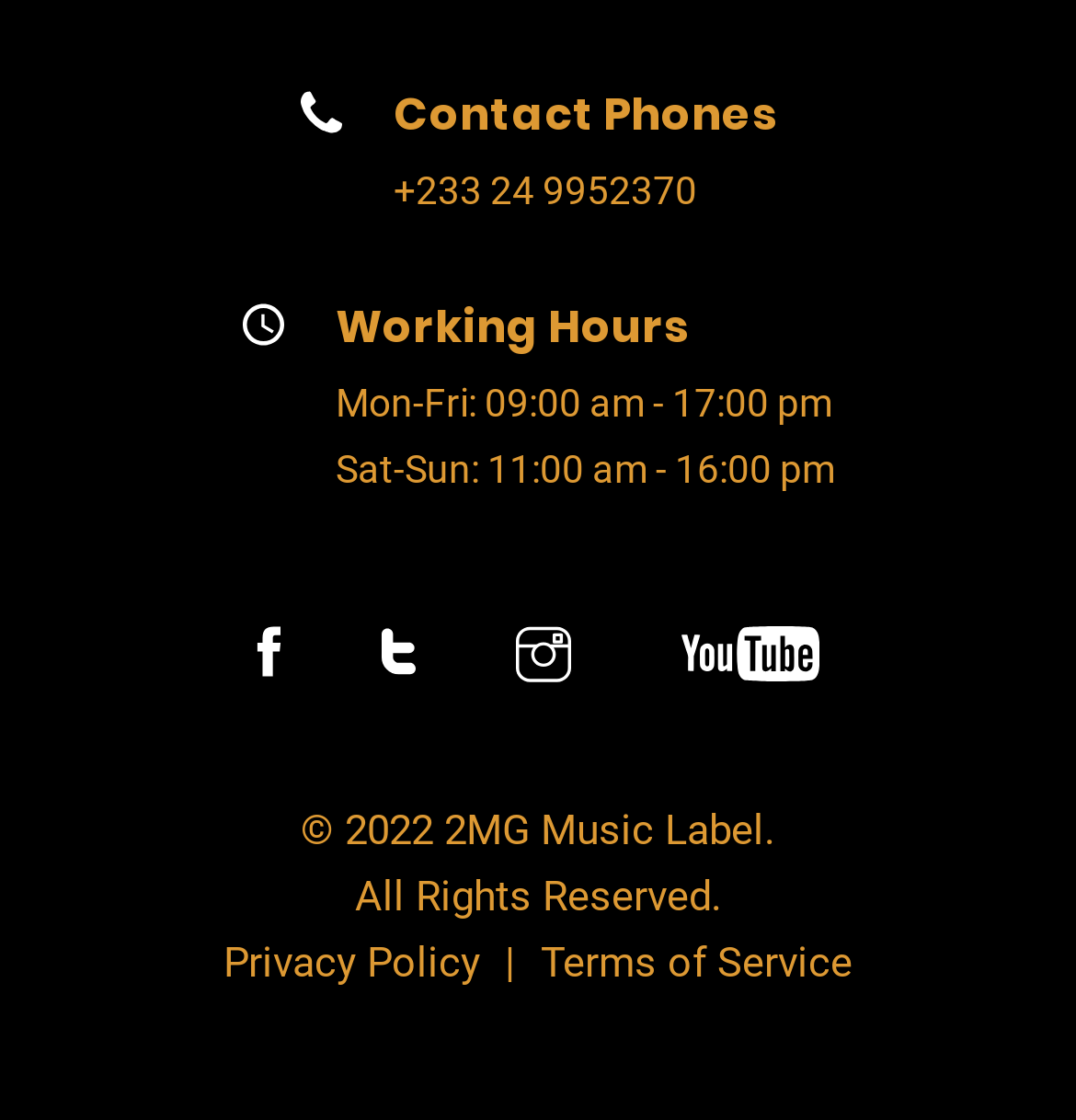Using the provided element description: "title="facebook"", determine the bounding box coordinates of the corresponding UI element in the screenshot.

[0.238, 0.568, 0.262, 0.612]